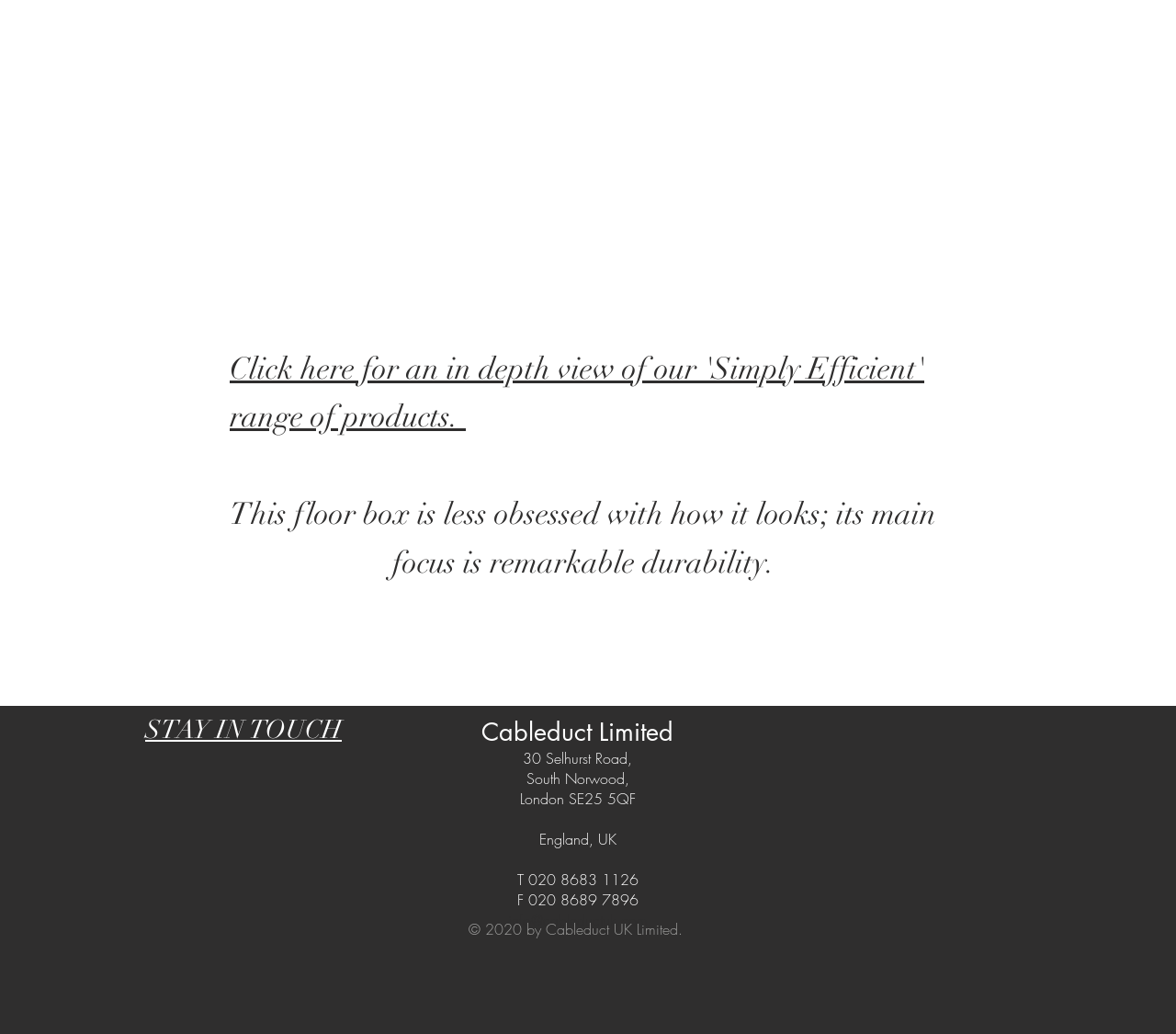Using floating point numbers between 0 and 1, provide the bounding box coordinates in the format (top-left x, top-left y, bottom-right x, bottom-right y). Locate the UI element described here: info@cableductuk.com

[0.432, 0.88, 0.55, 0.899]